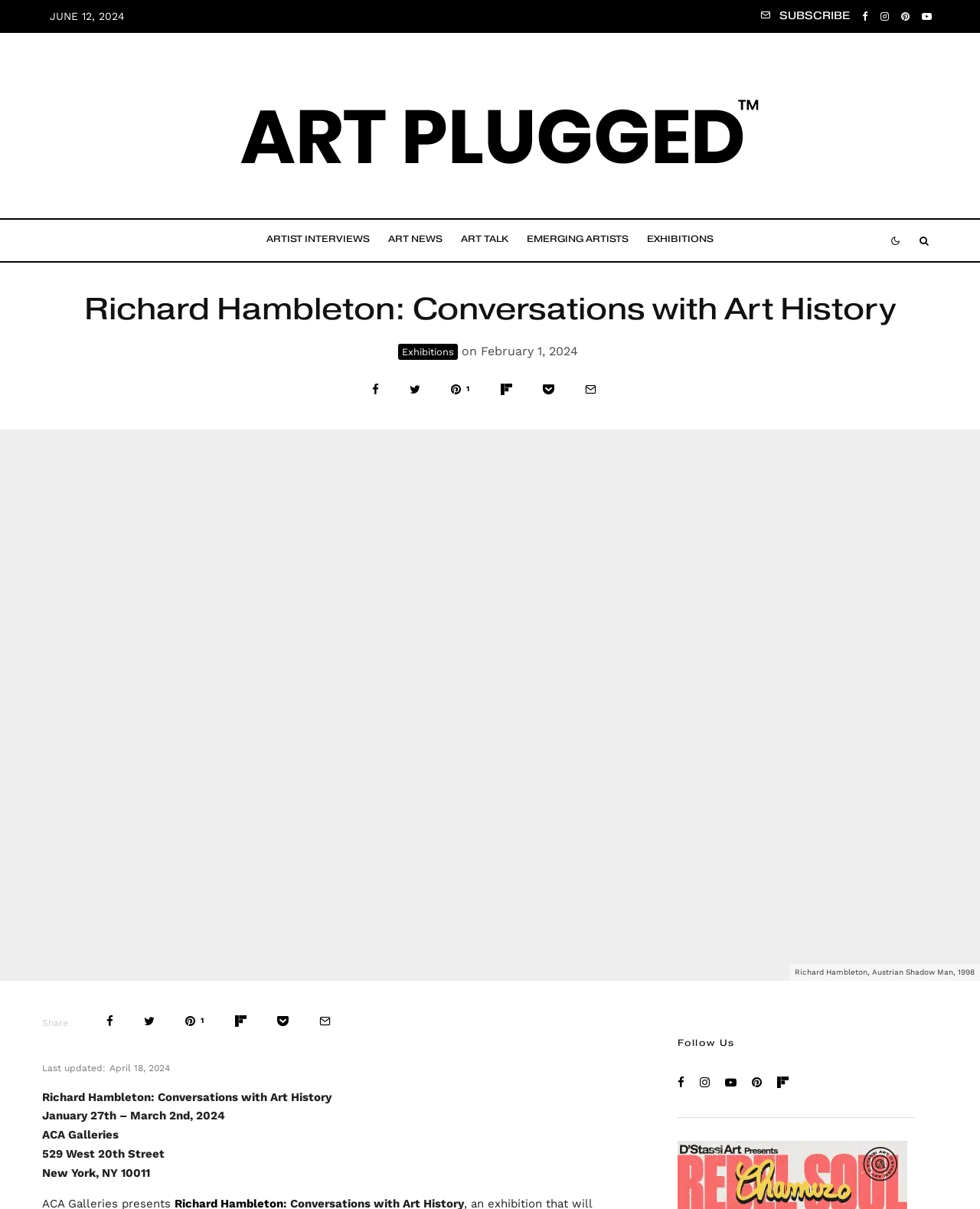What is the location of the exhibition?
Based on the content of the image, thoroughly explain and answer the question.

The location of the exhibition can be found in the static text elements with the text 'ACA Galleries', '529 West 20th Street', 'New York, NY 10011' at the bottom of the webpage.